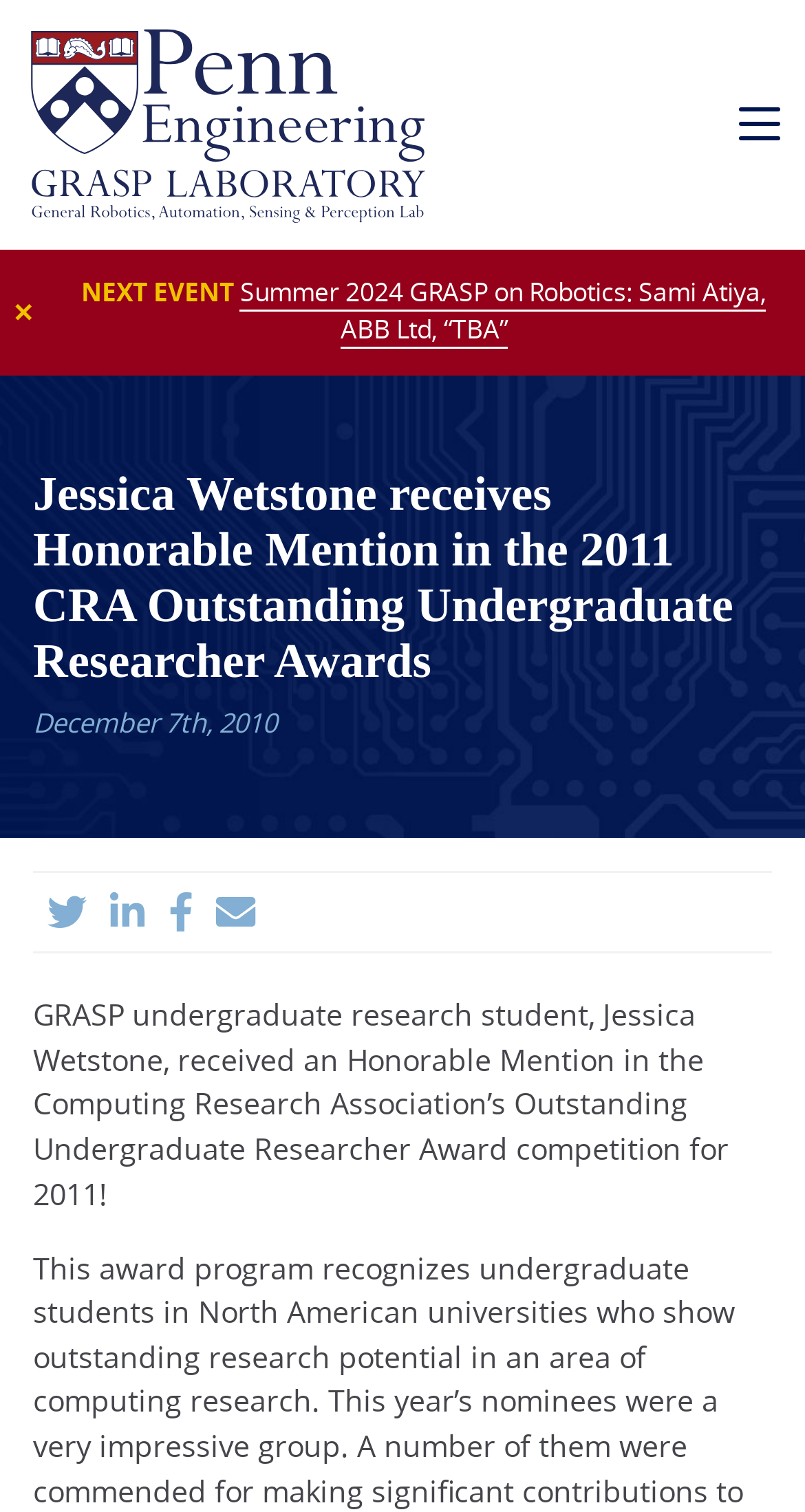Could you provide the bounding box coordinates for the portion of the screen to click to complete this instruction: "Close the current window"?

[0.016, 0.194, 0.038, 0.219]